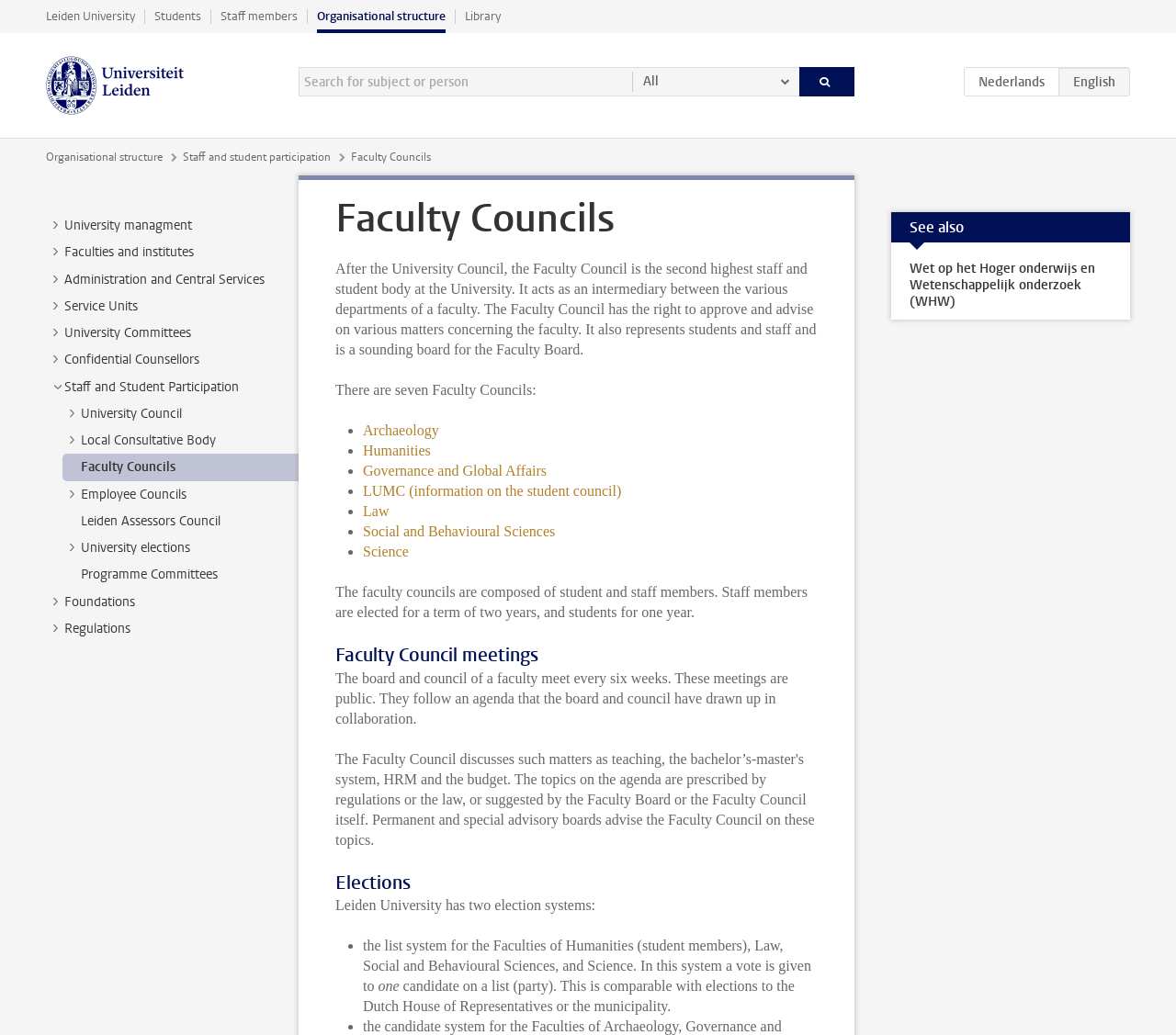Please give the bounding box coordinates of the area that should be clicked to fulfill the following instruction: "Go to University managment". The coordinates should be in the format of four float numbers from 0 to 1, i.e., [left, top, right, bottom].

[0.055, 0.209, 0.163, 0.226]